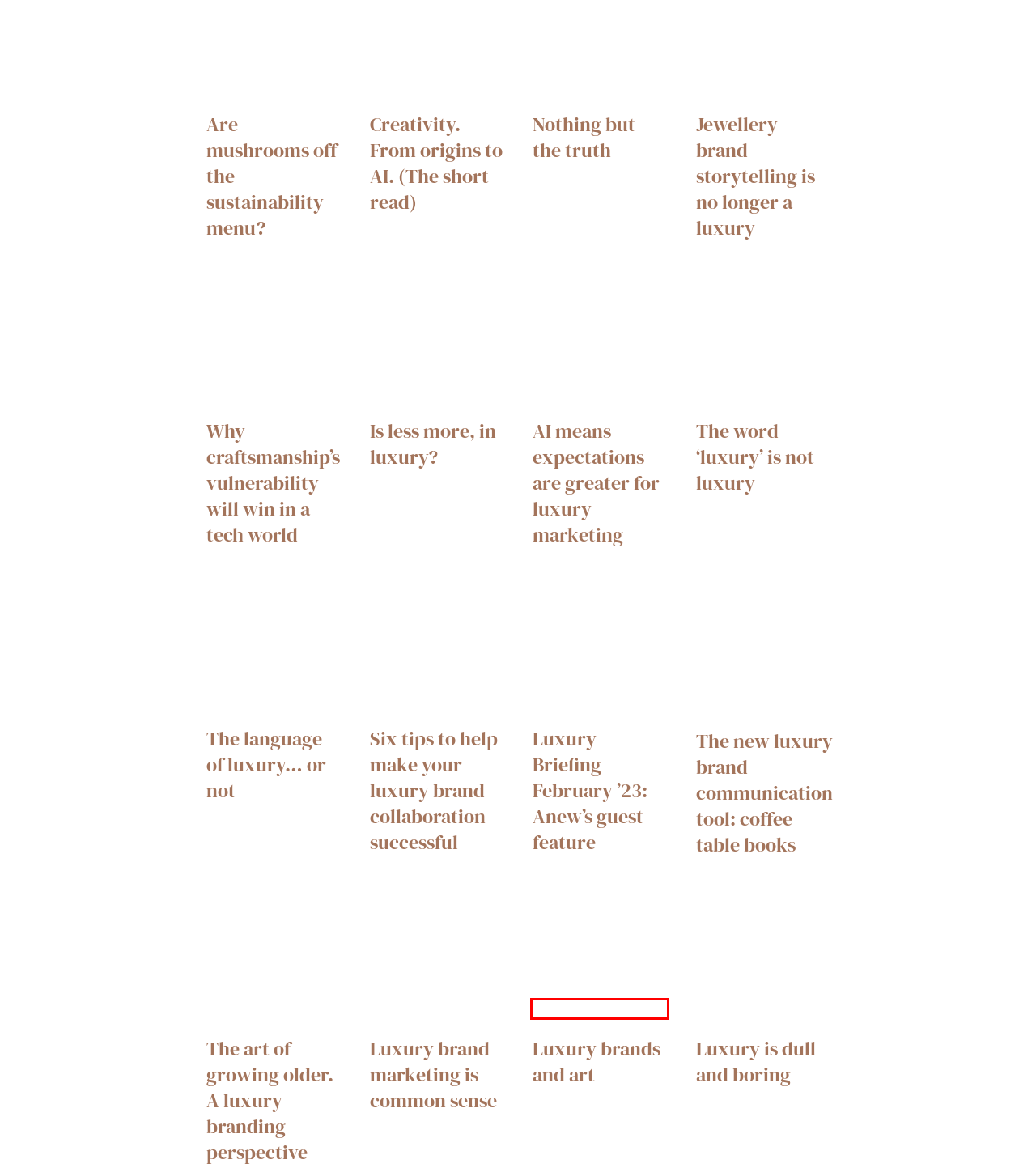Observe the provided screenshot of a webpage with a red bounding box around a specific UI element. Choose the webpage description that best fits the new webpage after you click on the highlighted element. These are your options:
A. Is less more, in luxury? - Anew
B. Luxury brands and art - Anew
C. Nothing but the truth - Anew
D. AI means expectations are greater for luxury marketing - Anew
E. Luxury is dull and boring - Anew
F. The language of luxury... or not - Anew
G. Creativity. From origins to AI. (The short read) - Anew
H. Six tips to help make your luxury brand collaboration successful - Anew

B